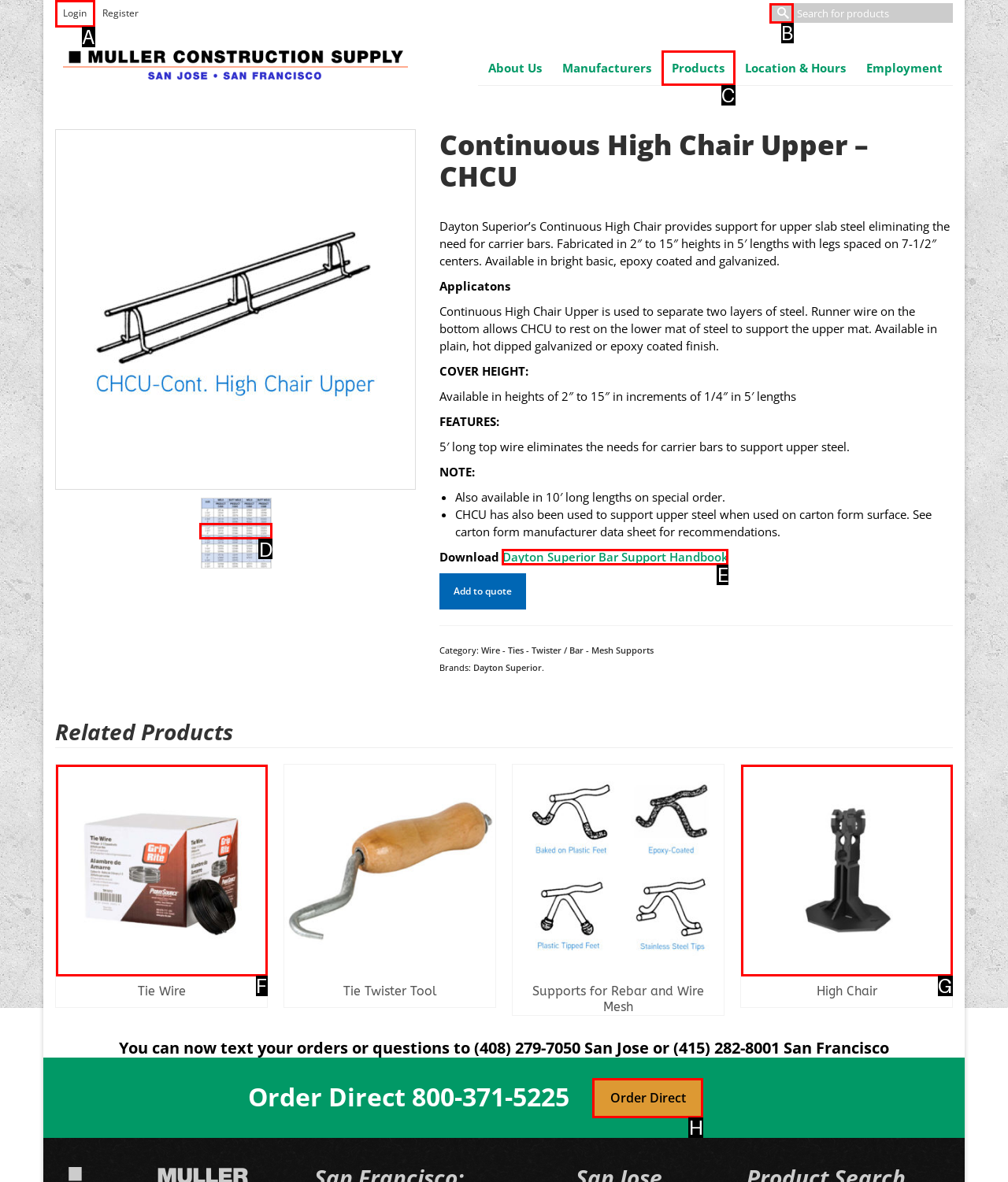Using the description: Dayton Superior Bar Support Handbook, find the HTML element that matches it. Answer with the letter of the chosen option.

E